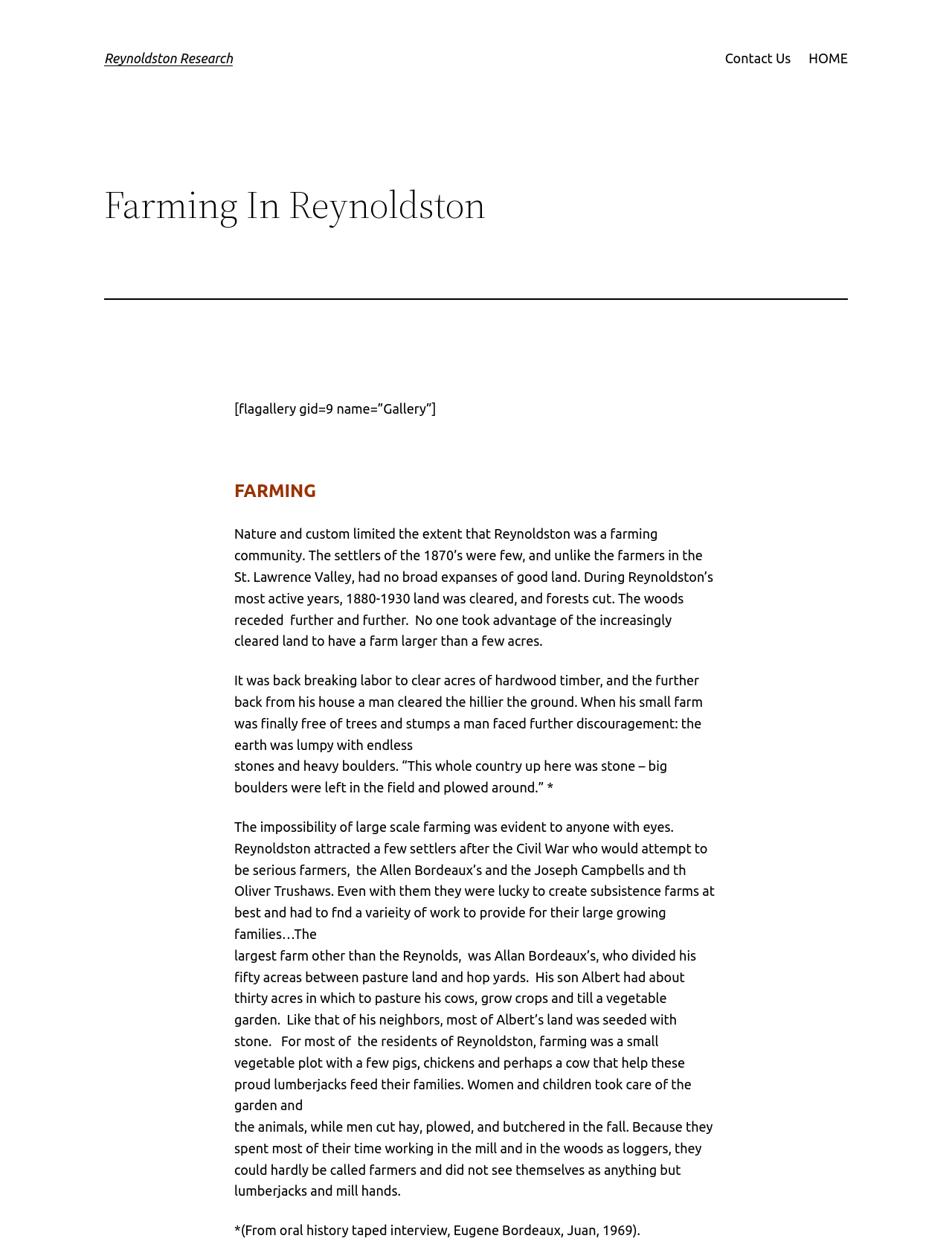Using the element description: "HOME", determine the bounding box coordinates. The coordinates should be in the format [left, top, right, bottom], with values between 0 and 1.

[0.849, 0.038, 0.891, 0.055]